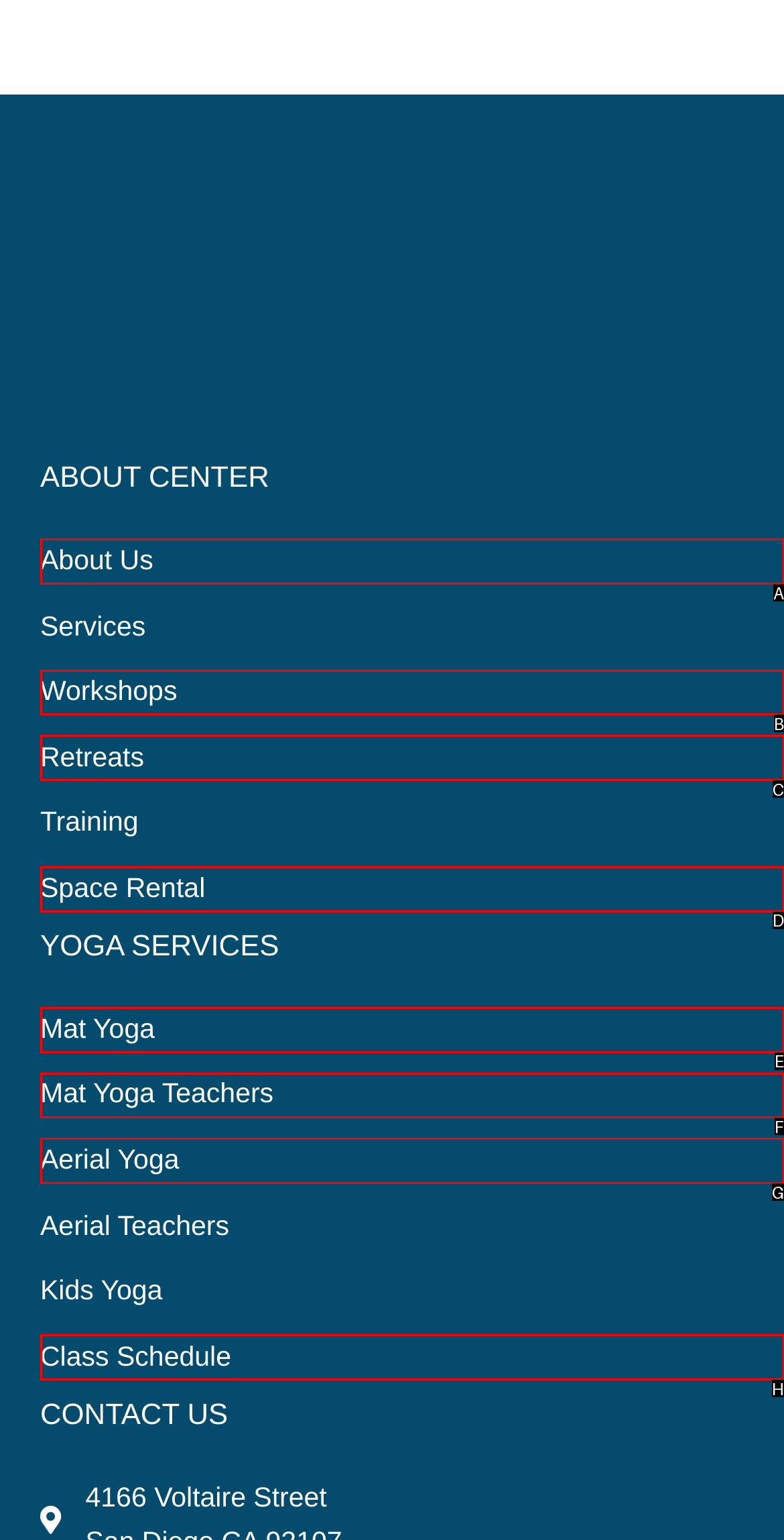Identify the letter that best matches this UI element description: About Us
Answer with the letter from the given options.

A